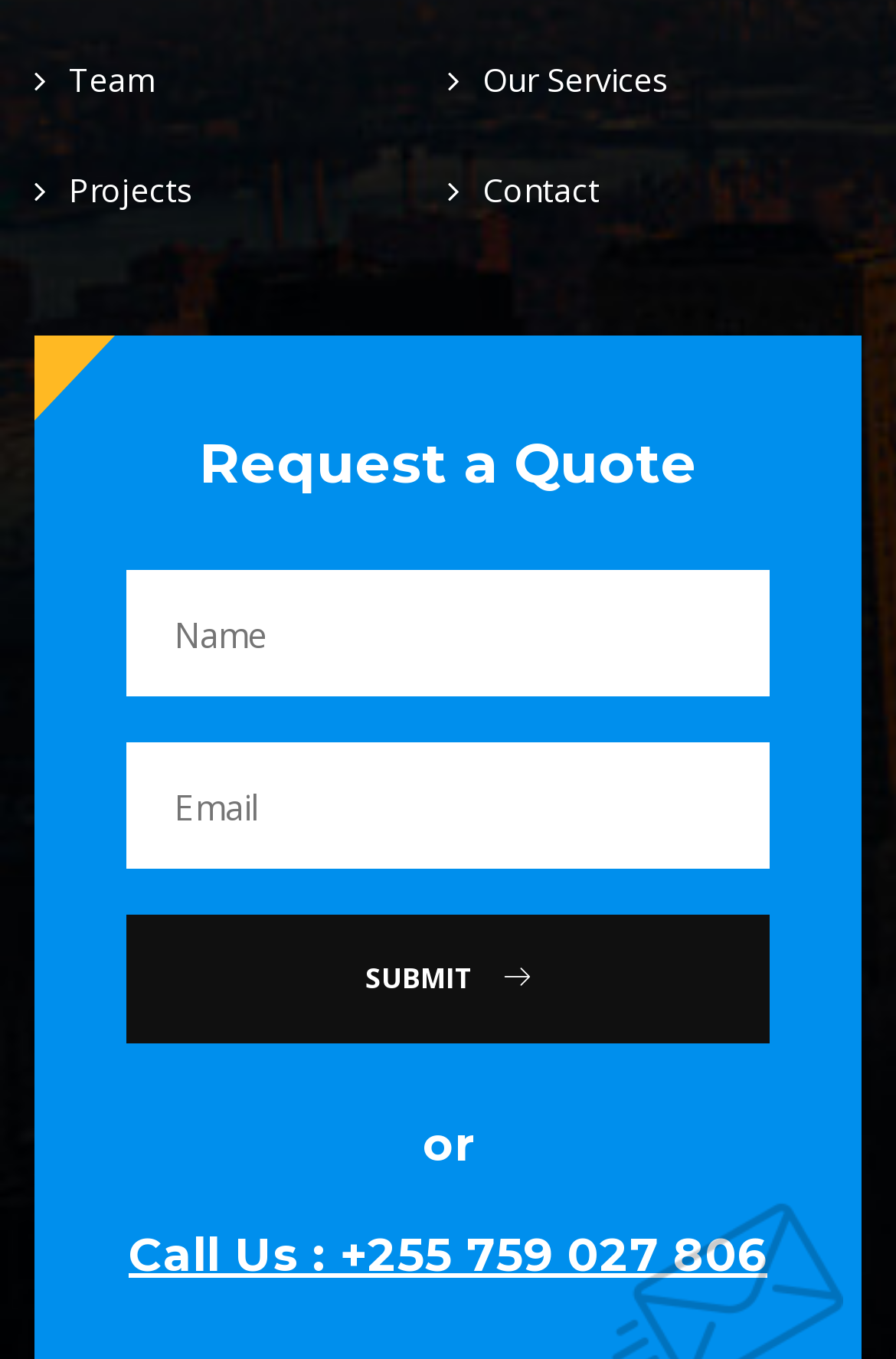Please determine the bounding box of the UI element that matches this description: Contact. The coordinates should be given as (top-left x, top-left y, bottom-right x, bottom-right y), with all values between 0 and 1.

[0.5, 0.124, 0.669, 0.156]